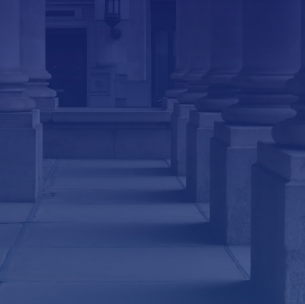Explain what is happening in the image with as much detail as possible.

The image features a stylized view of a corridor lined with classical columns. The architectural elements convey a sense of stability and formality, often associated with law offices or governmental buildings. The color palette is predominantly blue, creating a calming ambiance. This imagery evokes a professional environment that suggests a commitment to justice and legal expertise, supporting the overarching theme of the accompanying text about workers' compensation and personal injury law. This setting metaphorically represents the solid support and guidance offered to individuals seeking legal assistance in navigating their claims and rights.